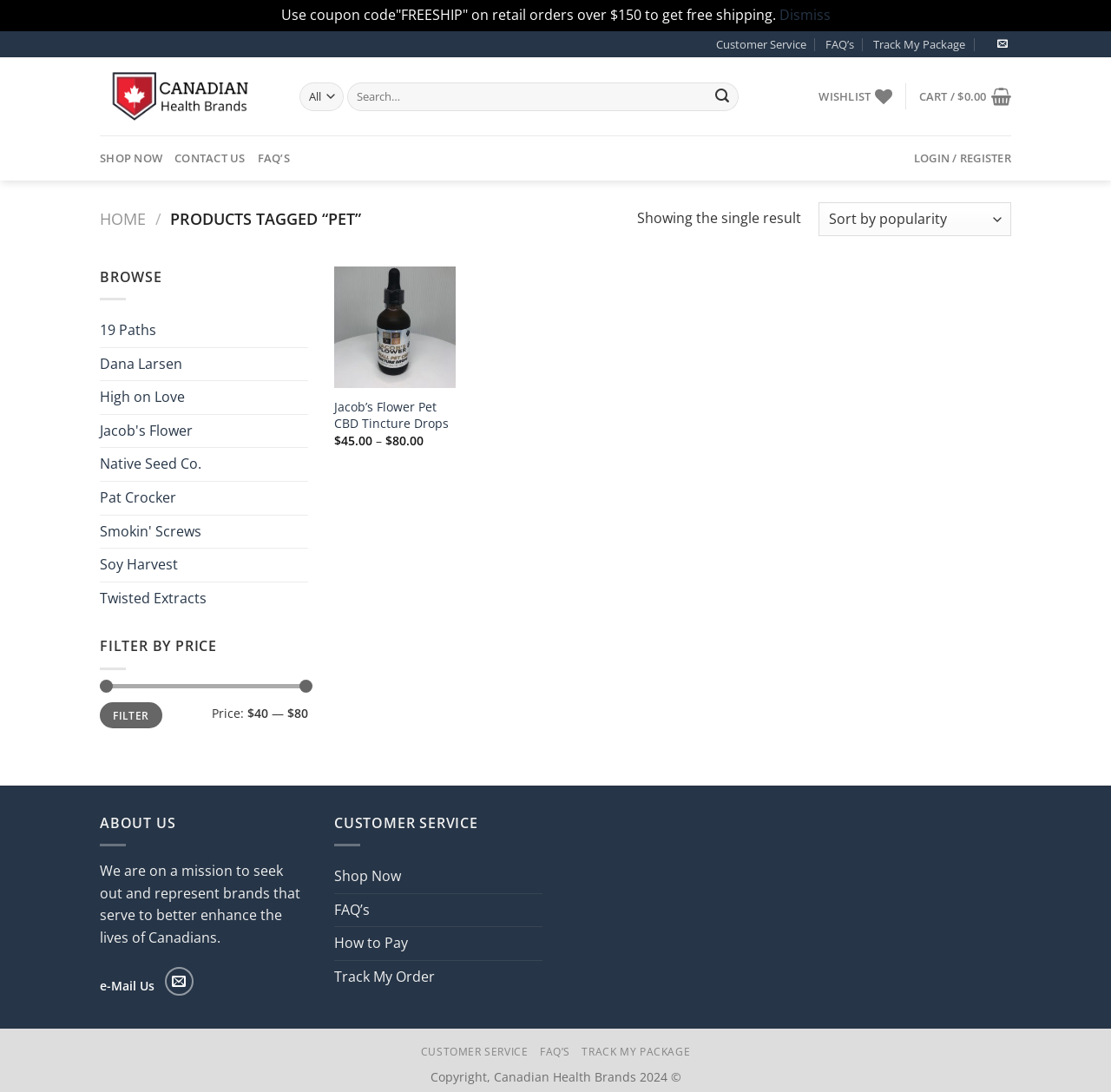Describe every aspect of the webpage in a detailed manner.

The webpage is about Canadian Health Brands, specifically showcasing products related to pets. At the top, there is a notification bar with a coupon code for free shipping on retail orders over $150. Below this, there are links to customer service, FAQs, and tracking packages. 

On the left side, there is a logo of Canadian Health Brands, accompanied by a search bar and a dropdown menu. Above the search bar, there are links to wishlist, cart, and login/register. 

The main content area is divided into two sections. The left section has a list of brands, including 19 Paths, Dana Larsen, and others. The right section has a product listing, with a single product displayed, which is Jacob's Flower Pet CBD Tincture Drops. The product information includes a quick view link, add to wishlist link, and pricing information.

Below the product listing, there are sections for about us, customer service, and copyright information. The about us section has a brief description of the company's mission. The customer service section has links to shop now, FAQs, how to pay, and track my order. The copyright section displays the copyright information for Canadian Health Brands.